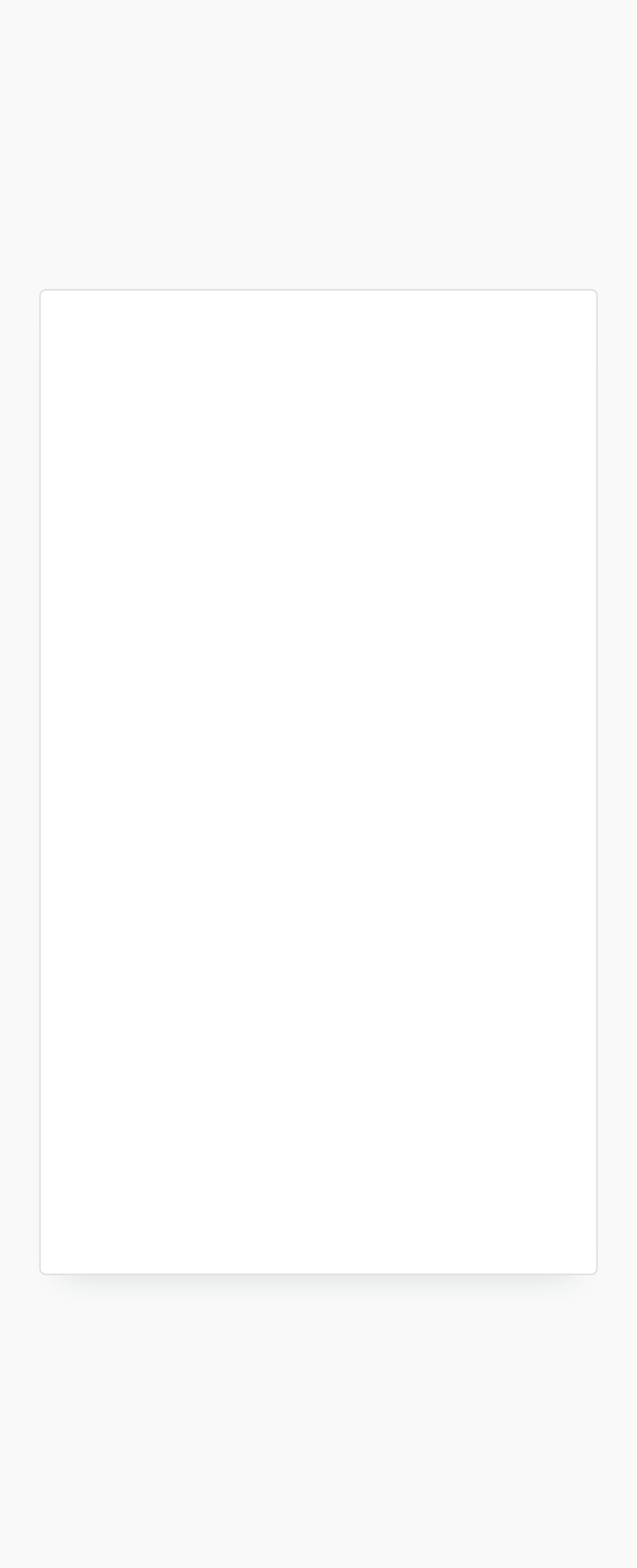Please answer the following question using a single word or phrase: 
What is the category of the link 'Communities of Uttarakhand'?

Categories